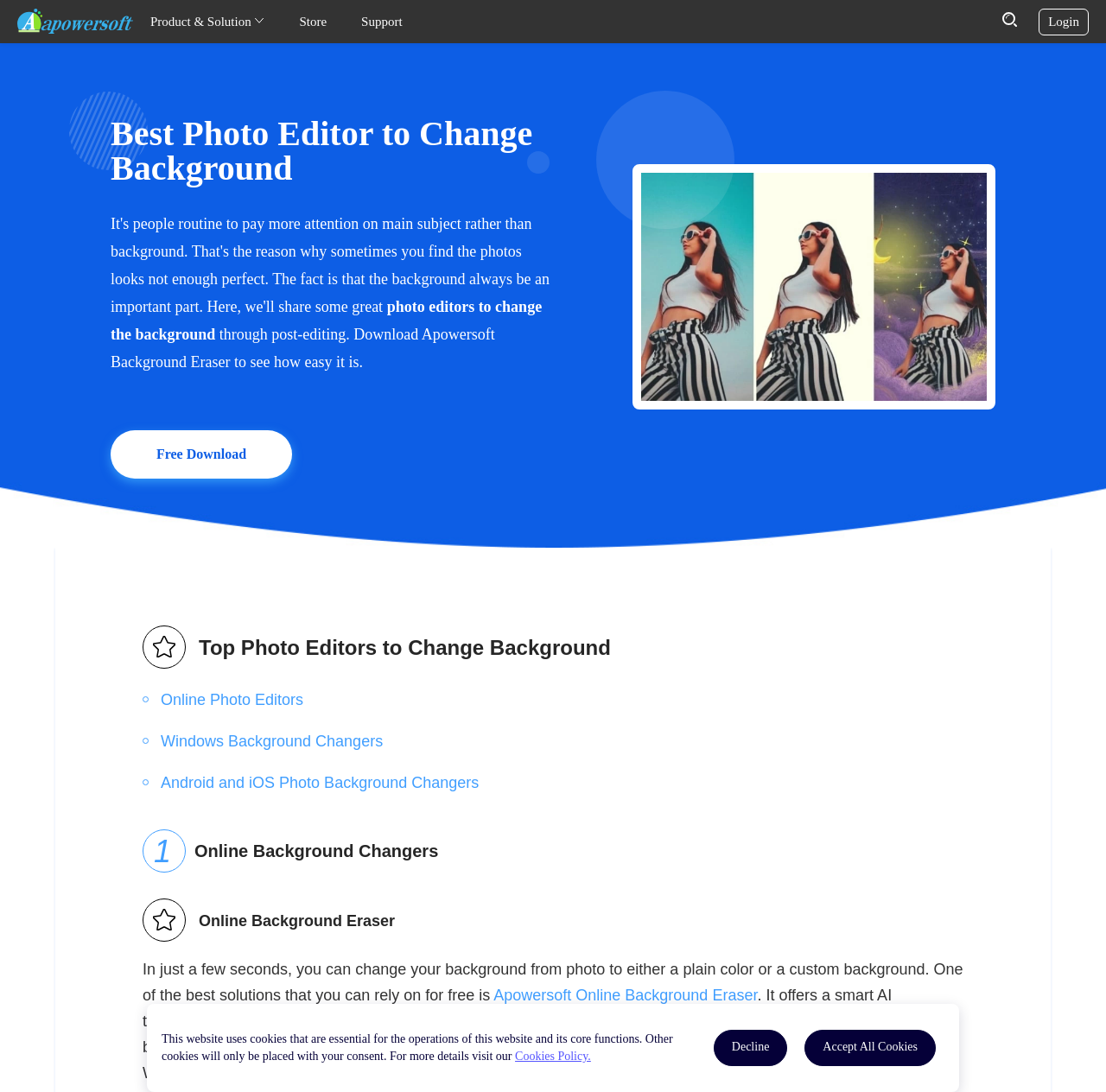Locate the headline of the webpage and generate its content.

Best Photo Editor to Change Background